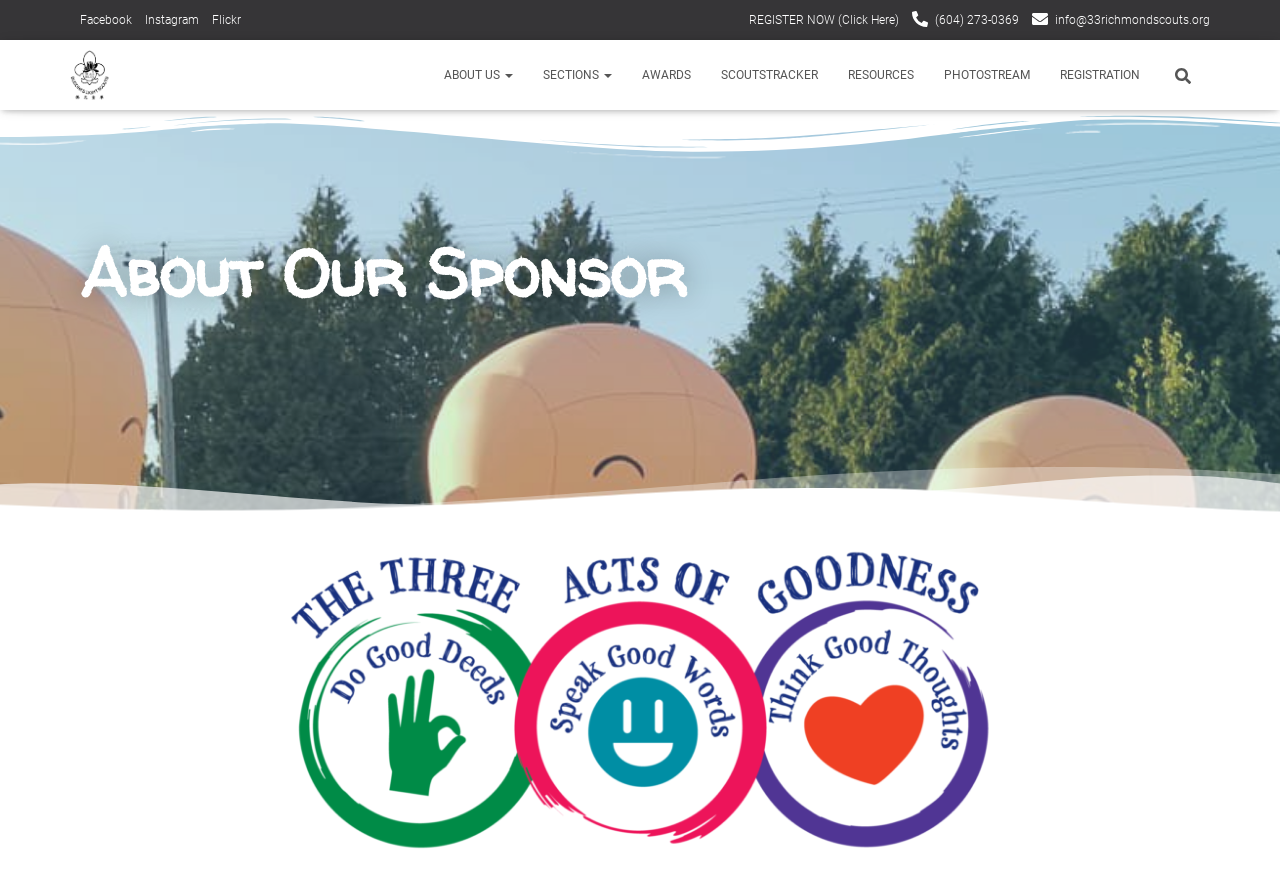Could you specify the bounding box coordinates for the clickable section to complete the following instruction: "Visit About Us page"?

[0.335, 0.057, 0.412, 0.115]